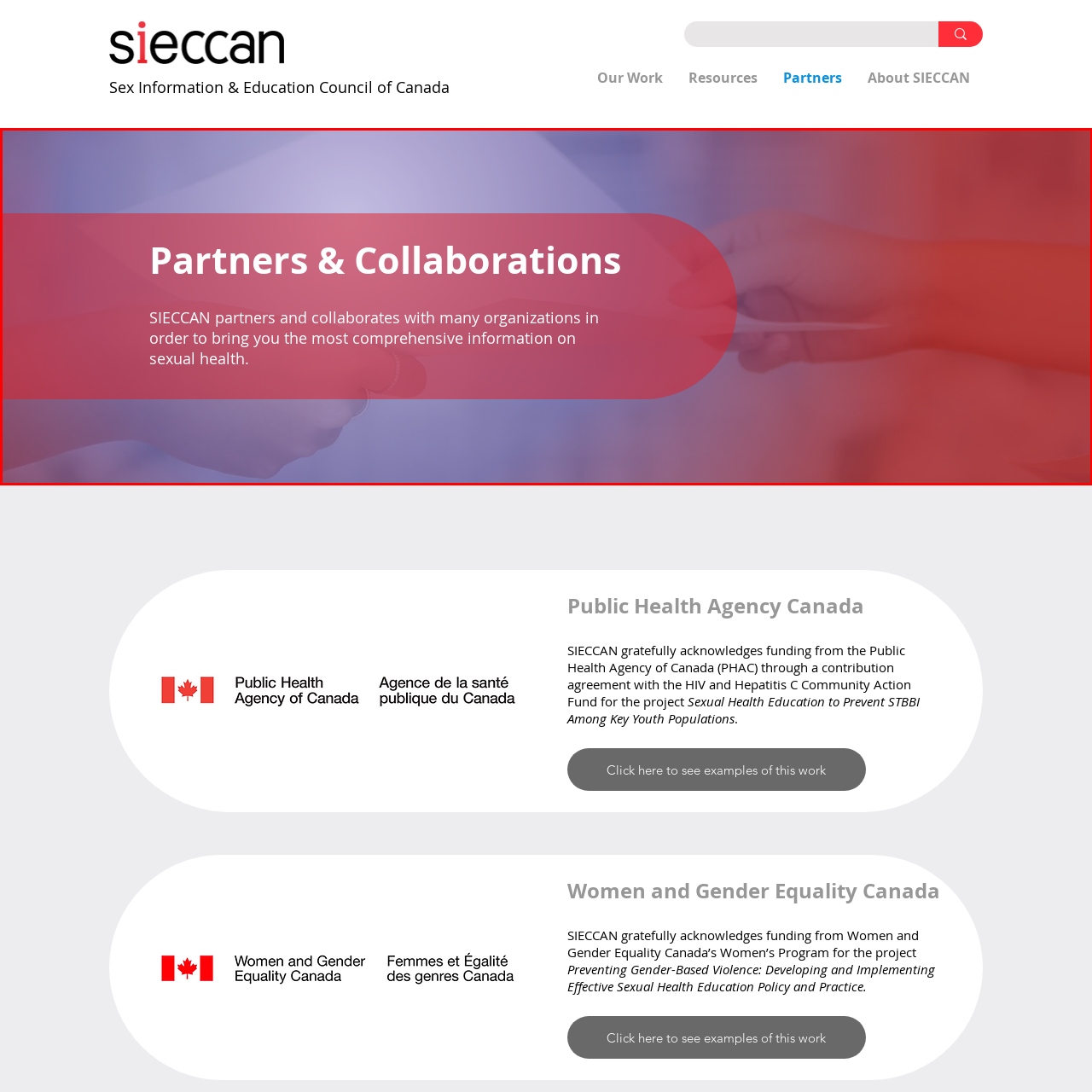Provide an elaborate description of the visual elements present in the image enclosed by the red boundary.

The image features a visually engaging background that blends soft hues of red and purple, enhancing the focus on the text overlay. The main heading reads "Partners & Collaborations," emphasizing the significance of teamwork in advancing sexual health education. Below the heading, the caption states, "SIECCAN partners and collaborates with many organizations in order to bring you the most comprehensive information on sexual health." This text underlines SIECCAN's commitment to collaboration and highlights the importance of their partnerships in providing valuable resources and information. The overall design suggests a professional yet approachable atmosphere, reflecting SIECCAN's mission and dedication to sexual health advocacy.